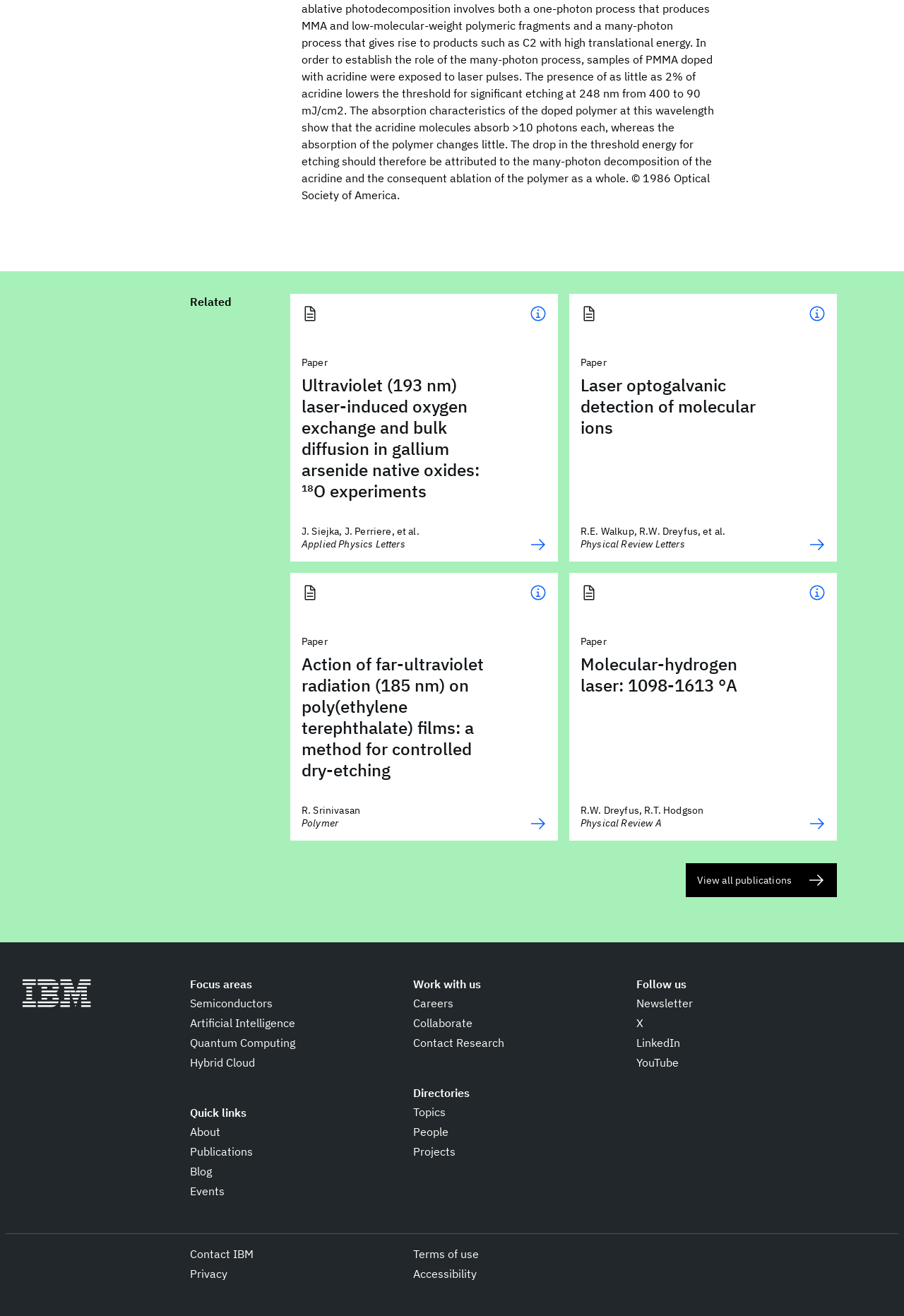What is the title of the first article?
Give a detailed explanation using the information visible in the image.

I looked at the first article element [119] and found the heading element [469] inside it, which contains the text 'Ultraviolet (193 nm) laser-induced oxygen exchange and bulk diffusion in gallium arsenide native oxides: 18O experiments'.